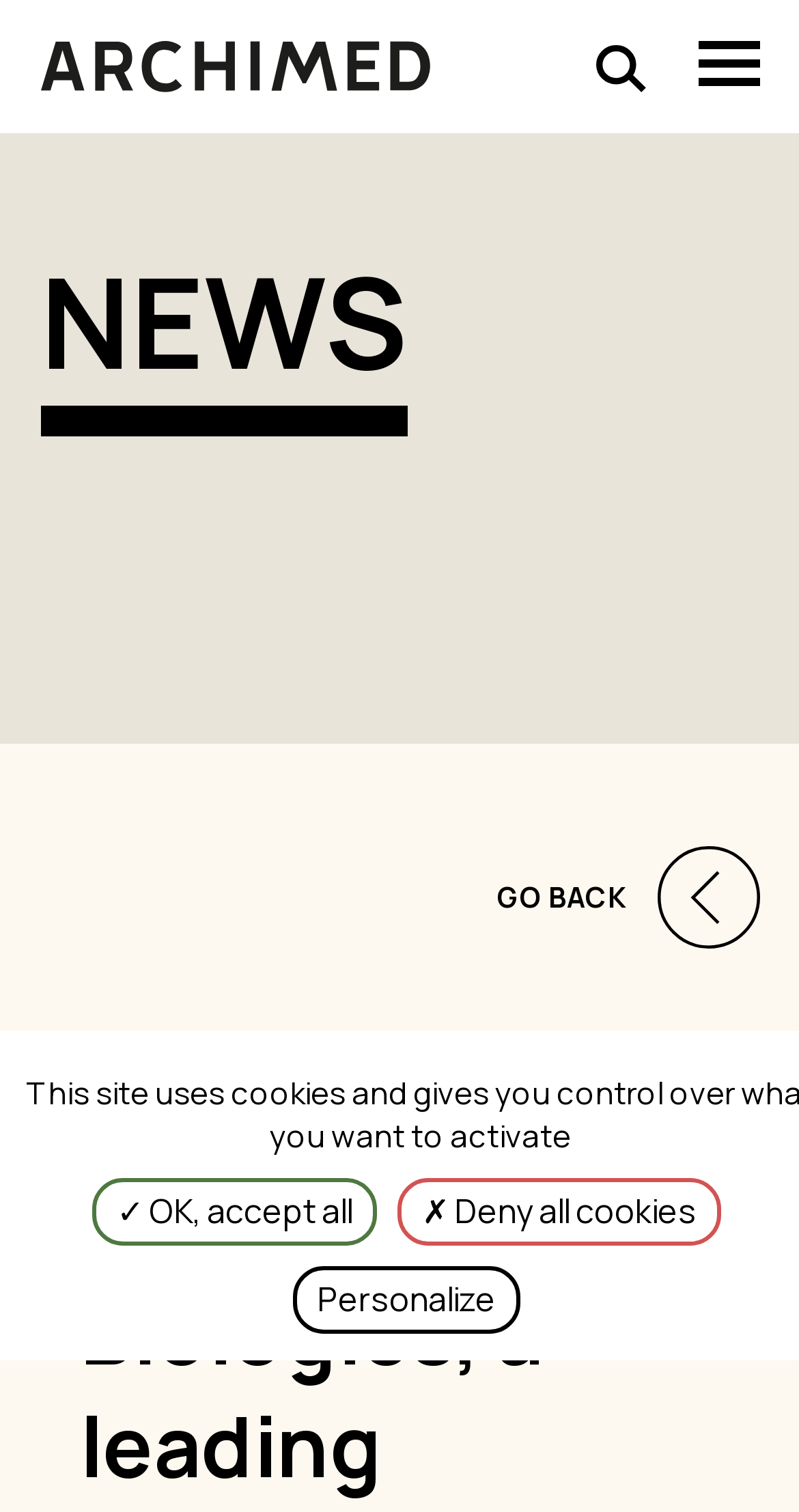Please find the bounding box coordinates in the format (top-left x, top-left y, bottom-right x, bottom-right y) for the given element description. Ensure the coordinates are floating point numbers between 0 and 1. Description: Go back

[0.0, 0.56, 1.0, 0.627]